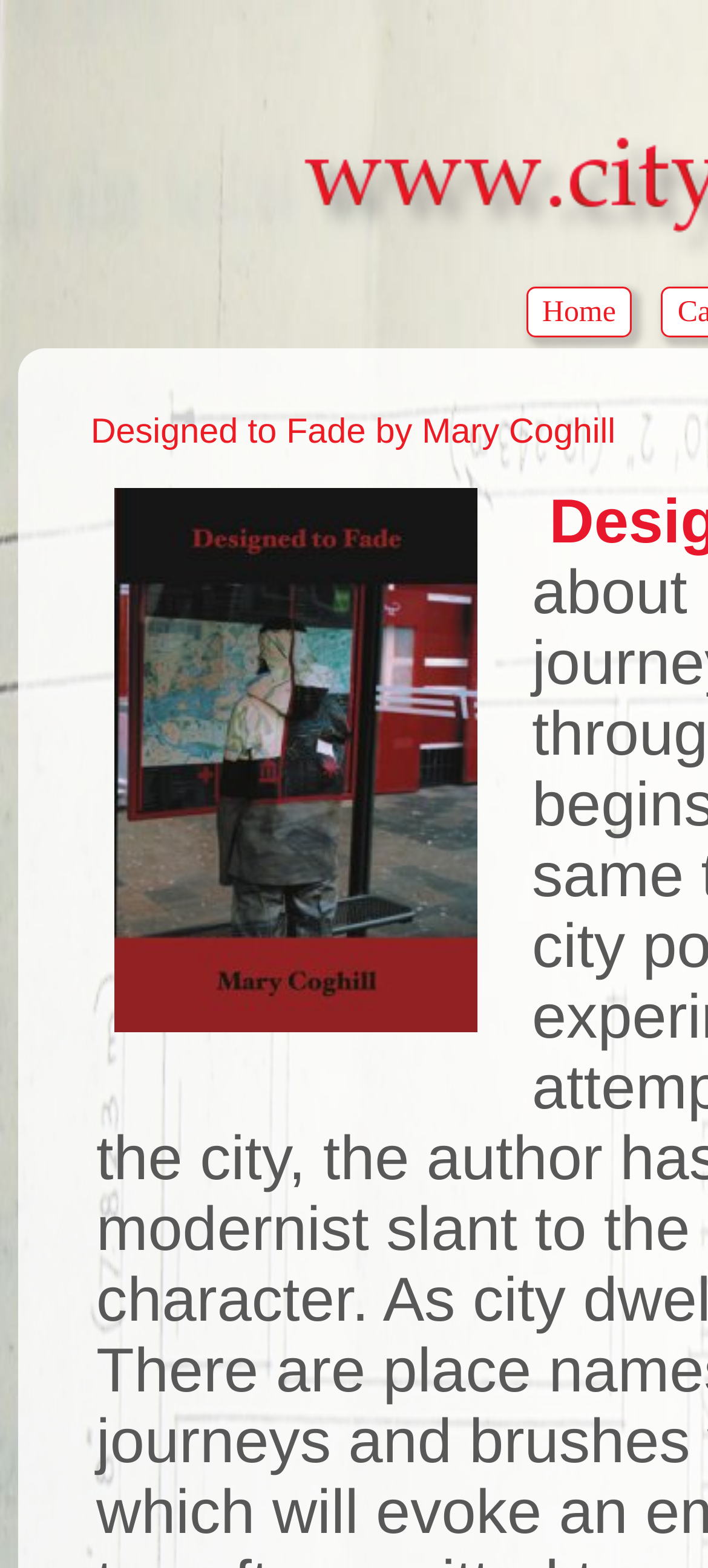Using floating point numbers between 0 and 1, provide the bounding box coordinates in the format (top-left x, top-left y, bottom-right x, bottom-right y). Locate the UI element described here: Home

[0.743, 0.183, 0.893, 0.215]